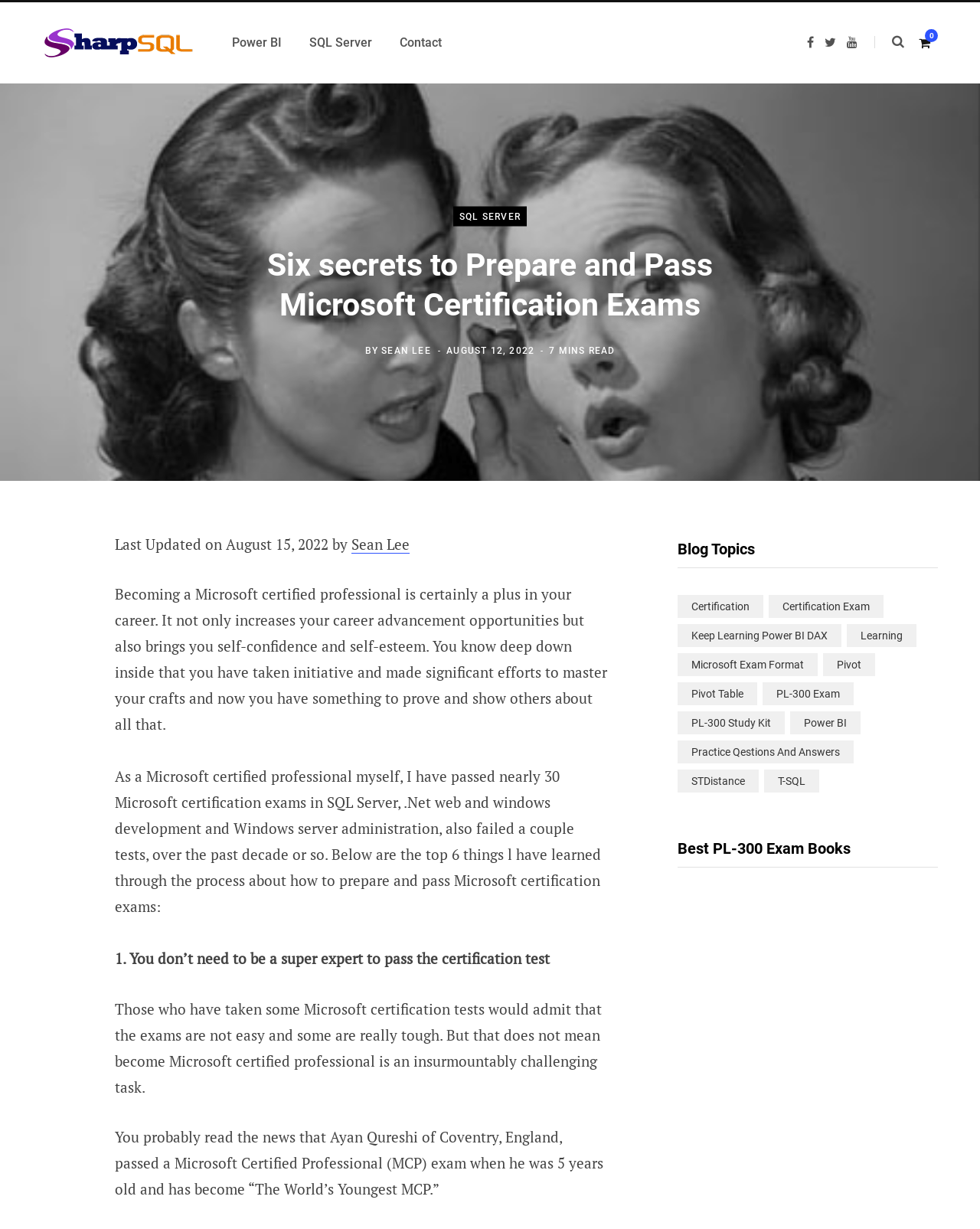Locate the bounding box coordinates of the element's region that should be clicked to carry out the following instruction: "Read the article by Sean Lee". The coordinates need to be four float numbers between 0 and 1, i.e., [left, top, right, bottom].

[0.389, 0.281, 0.44, 0.289]